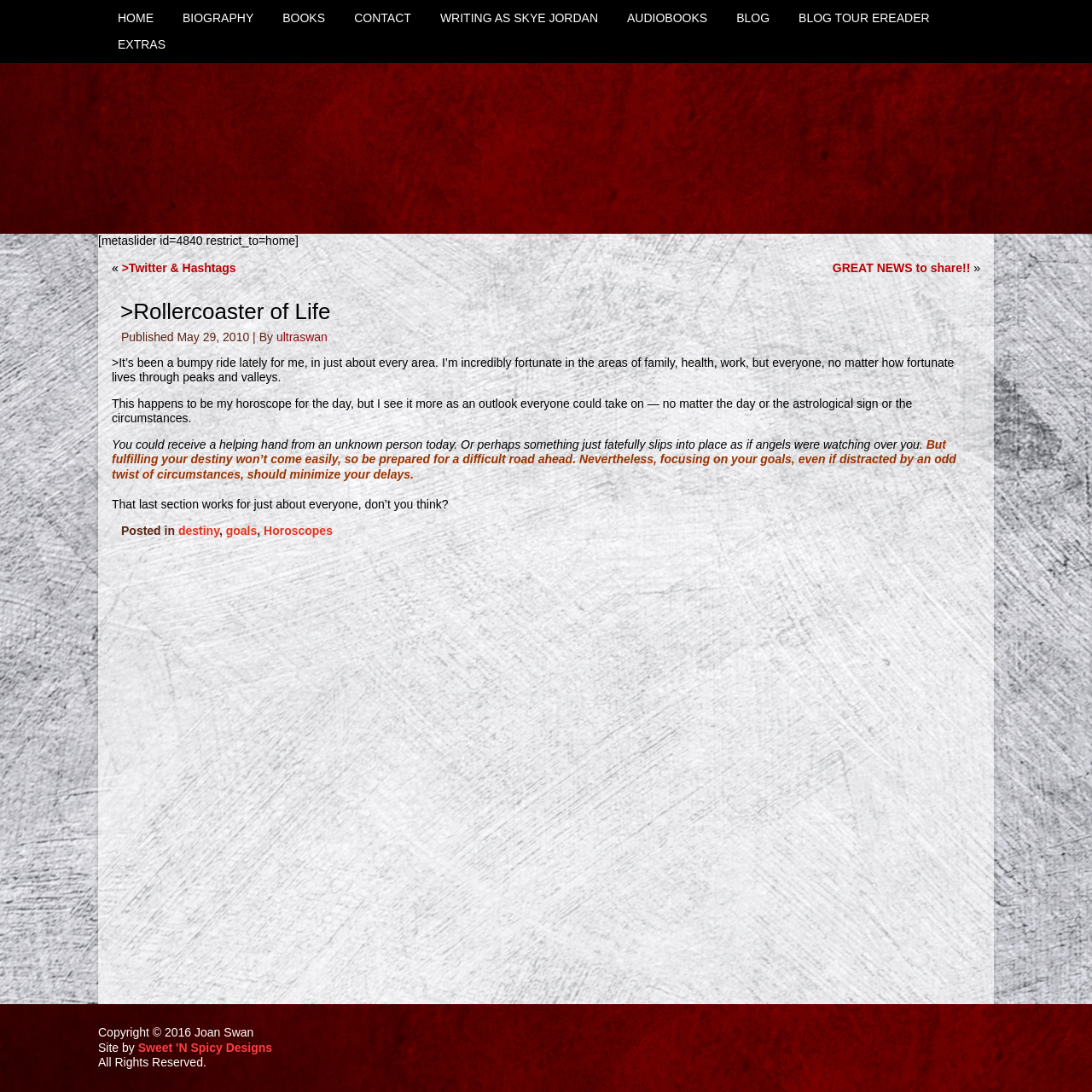Extract the primary header of the webpage and generate its text.

>Rollercoaster of Life